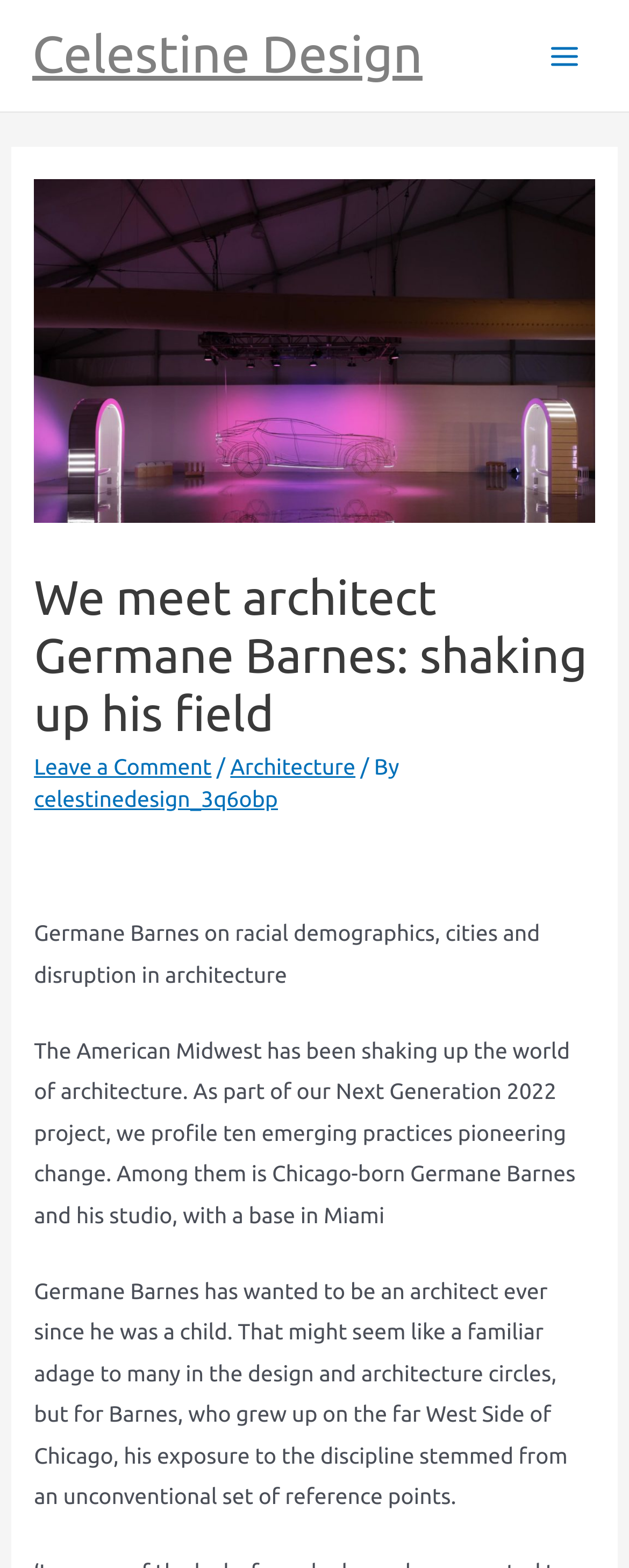Locate the bounding box of the UI element with the following description: "Leave a Comment".

[0.054, 0.48, 0.336, 0.497]